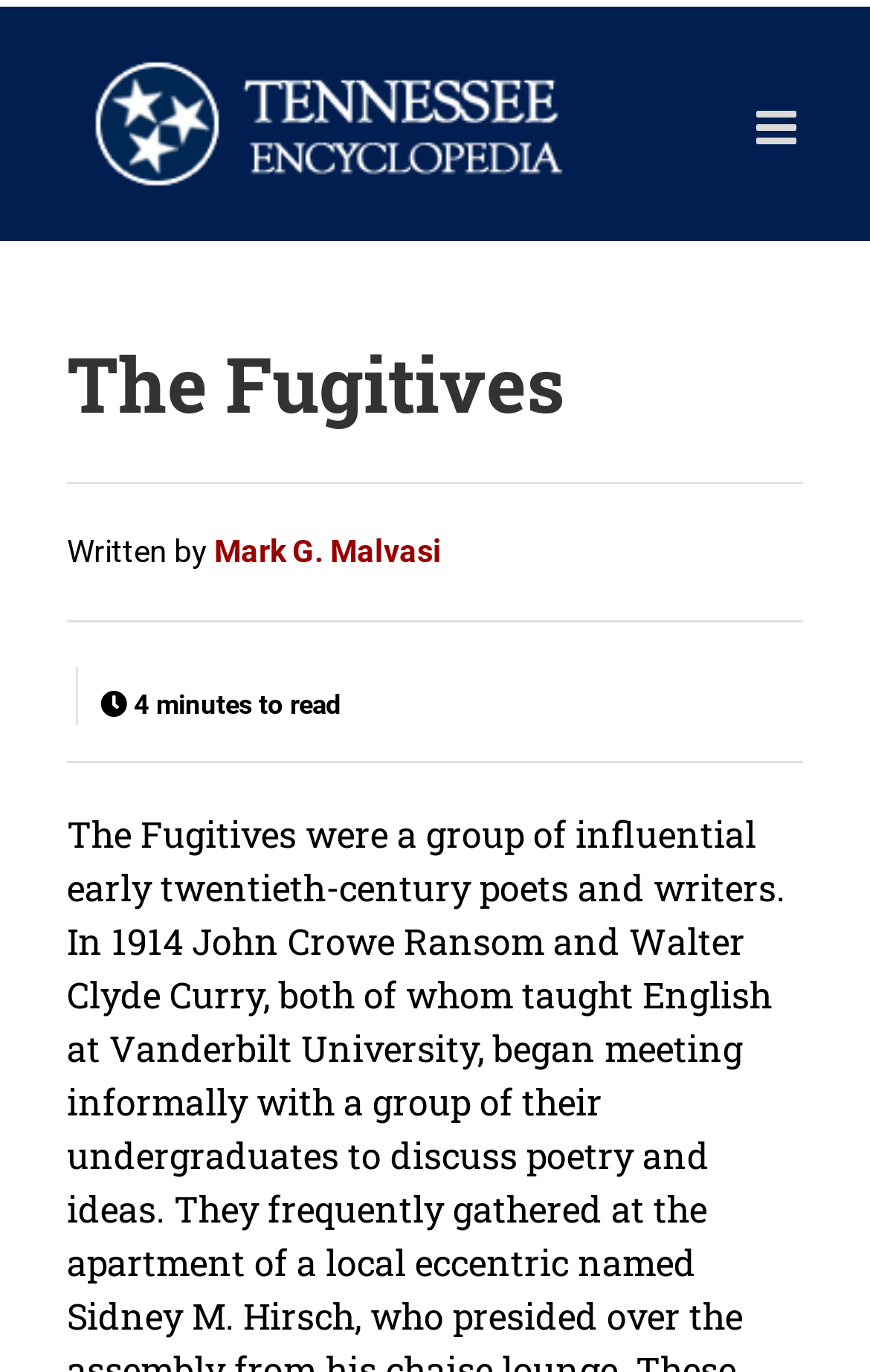What is the name of the logo?
Offer a detailed and exhaustive answer to the question.

I found the logo by looking at the top-left corner of the webpage, where I saw a link and an image with the same bounding box coordinates, indicating that they are the same element. The OCR text or element description of this element is 'Tennessee Encyclopedia Logo'.